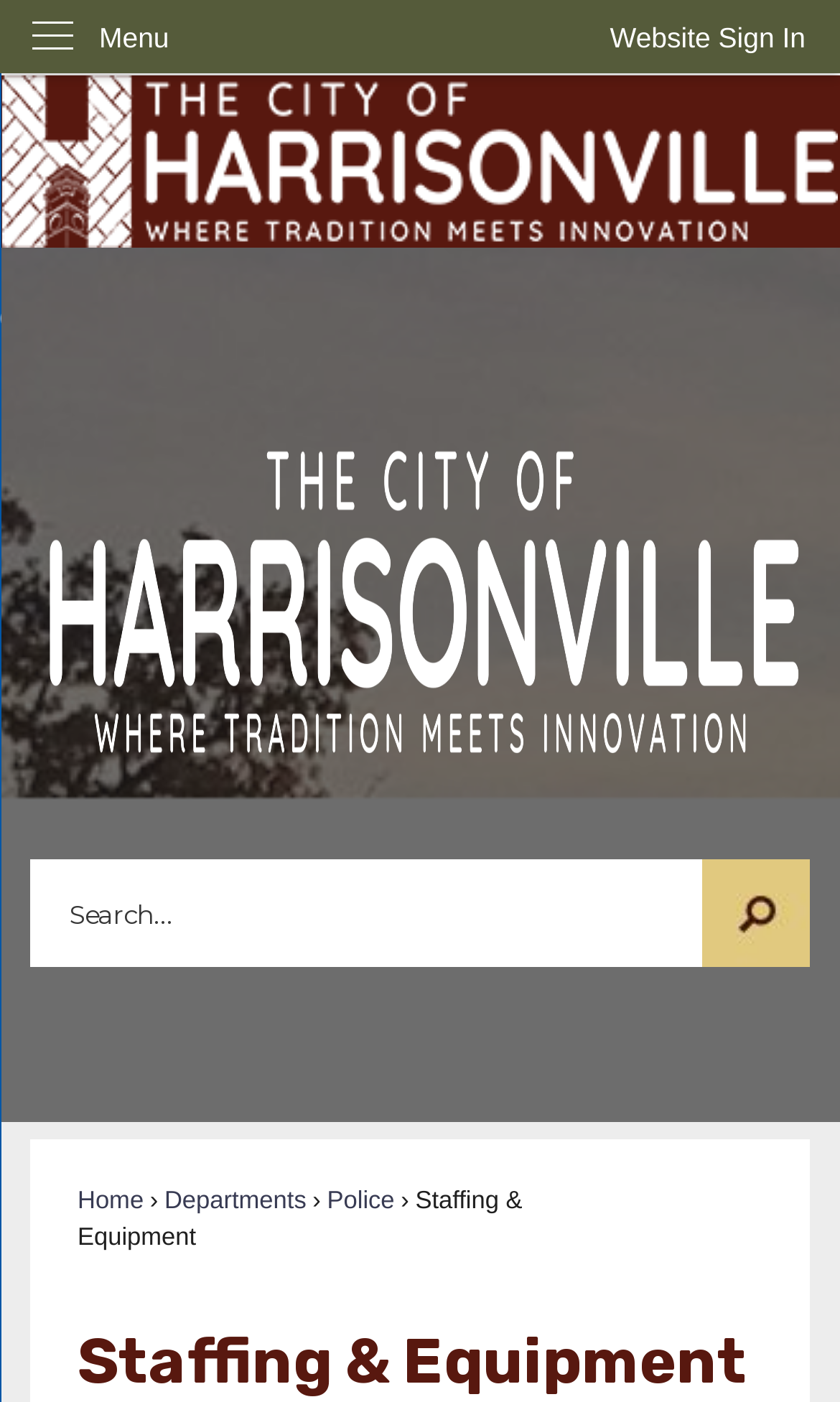What is the function of the textbox in the middle of the webpage?
Provide a concise answer using a single word or phrase based on the image.

Search